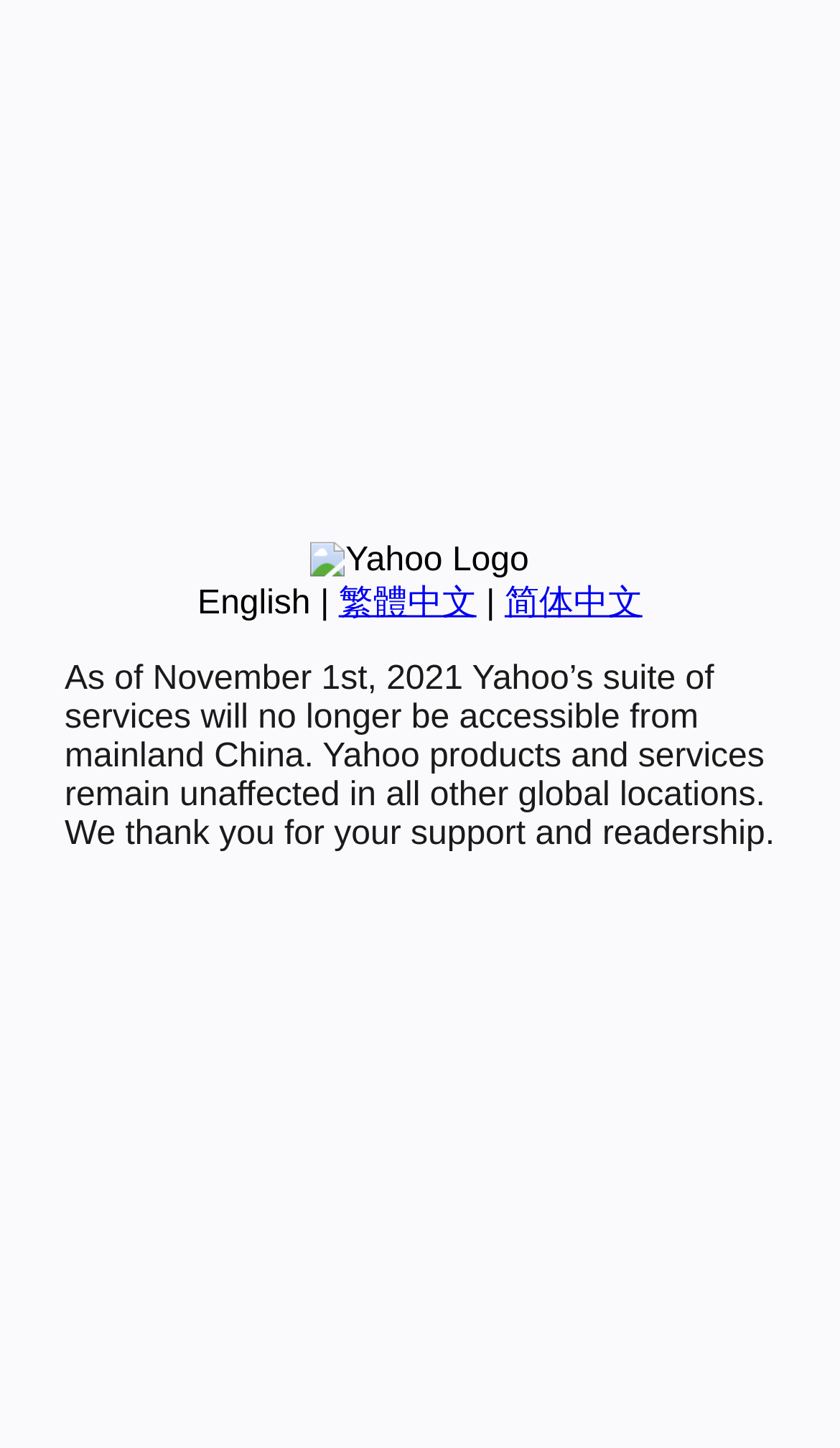Using the element description 繁體中文, predict the bounding box coordinates for the UI element. Provide the coordinates in (top-left x, top-left y, bottom-right x, bottom-right y) format with values ranging from 0 to 1.

[0.403, 0.404, 0.567, 0.429]